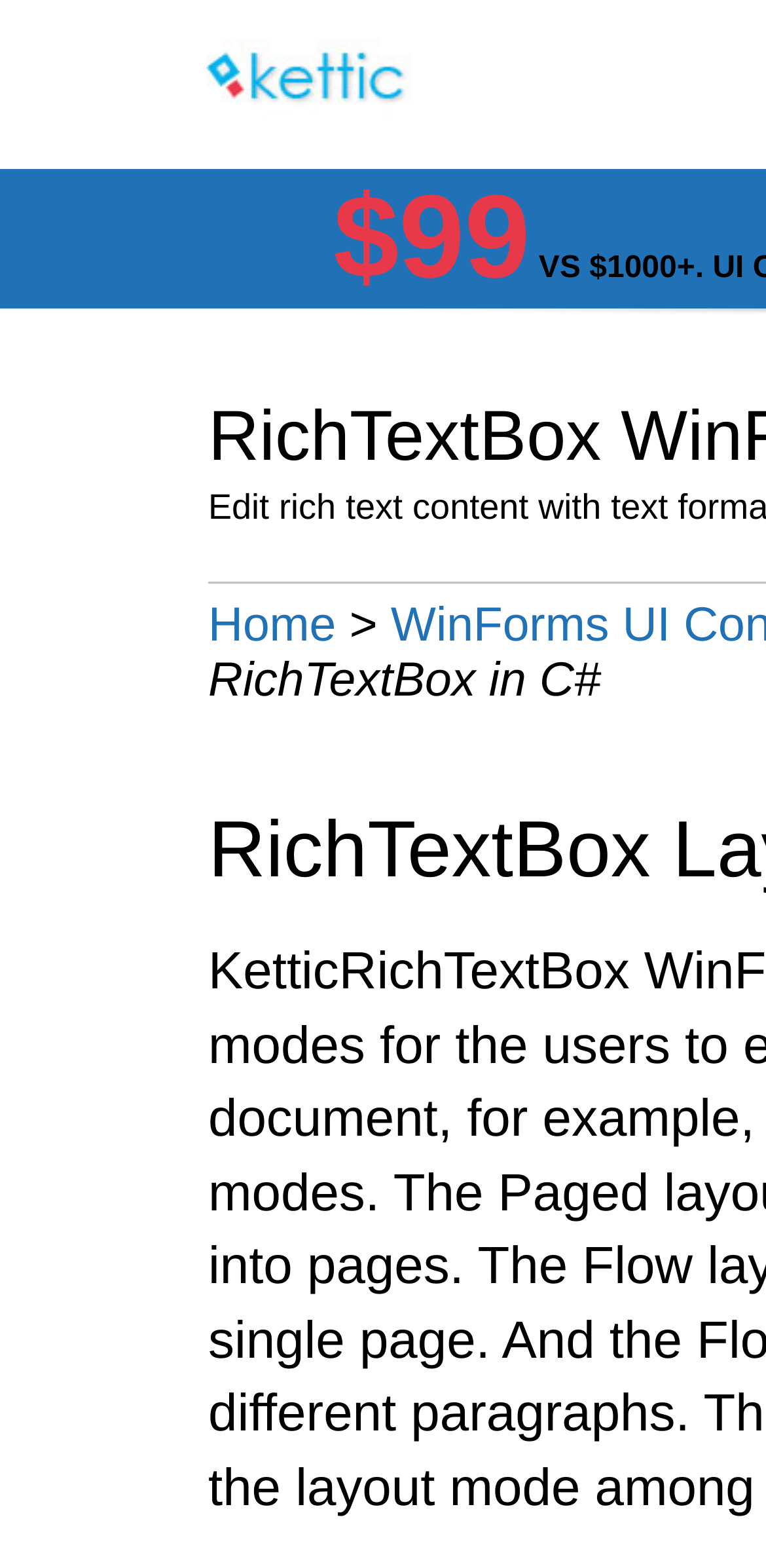Return the bounding box coordinates of the UI element that corresponds to this description: "Home". The coordinates must be given as four float numbers in the range of 0 and 1, [left, top, right, bottom].

[0.272, 0.382, 0.439, 0.416]